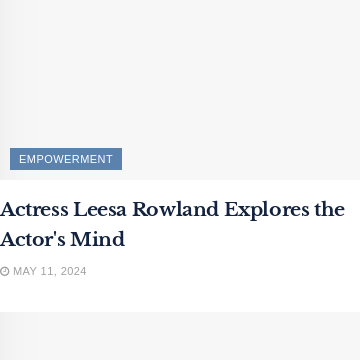Describe the image thoroughly.

This image features a prominent heading titled "Actress Leesa Rowland Explores the Actor's Mind," which highlights an article published on May 11, 2024. The background is subtly designed, emphasizing a theme of empowerment, as indicated by the blue button labeled "EMPOWERMENT" located above the main heading. The article likely focuses on insights and reflections from actress Leesa Rowland regarding the intricacies of the acting profession, inviting readers to delve into her experiences and thoughts on the craft. The layout is clean and structured, making the text easy to read and the content engaging.